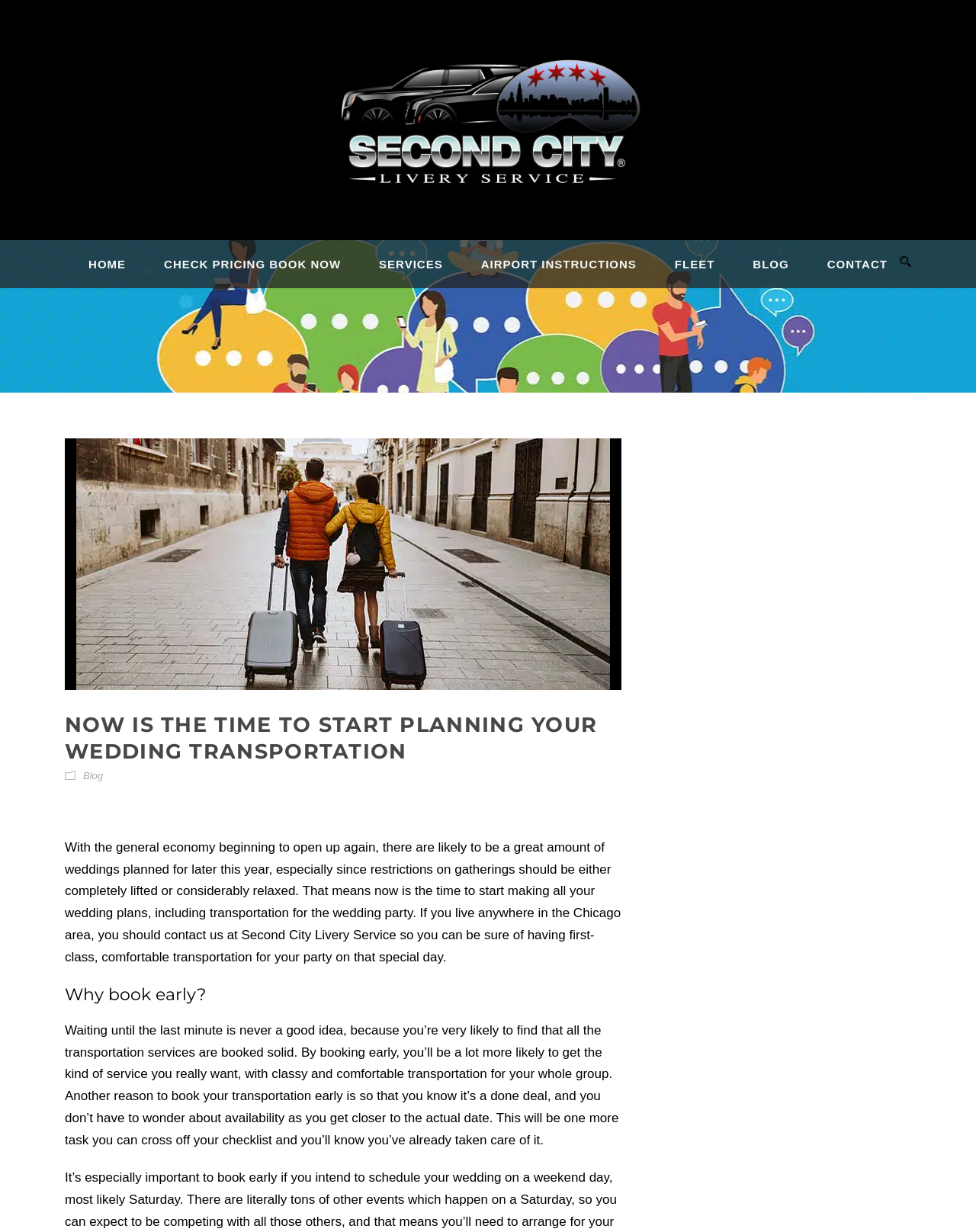Please predict the bounding box coordinates of the element's region where a click is necessary to complete the following instruction: "Read the blog". The coordinates should be represented by four float numbers between 0 and 1, i.e., [left, top, right, bottom].

[0.732, 0.206, 0.808, 0.234]